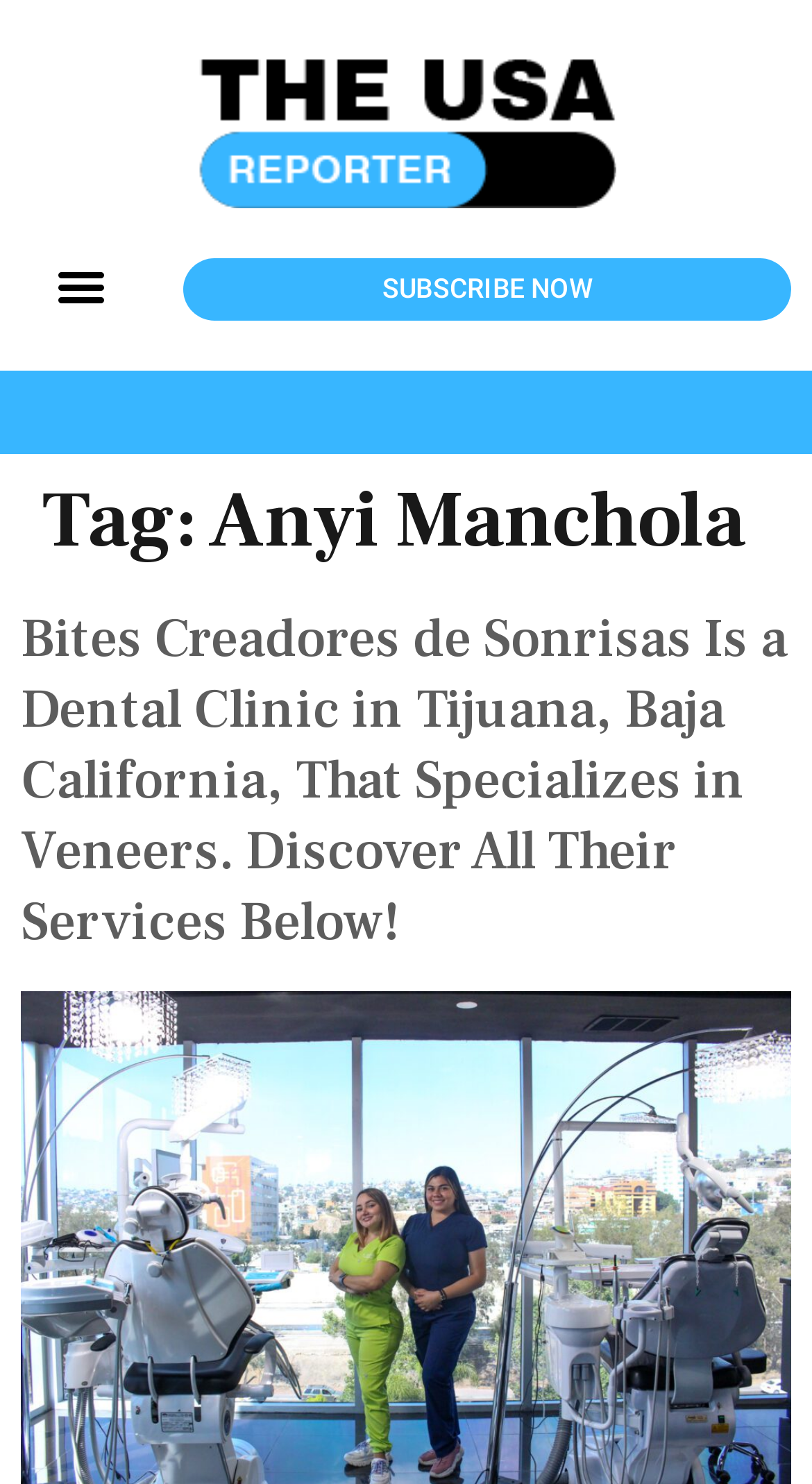What is the topic of the article?
Ensure your answer is thorough and detailed.

The topic of the article can be found in the heading element, which is 'Bites Creadores de Sonrisas Is a Dental Clinic in Tijuana, Baja California, That Specializes in Veneers. Discover All Their Services Below!'. This suggests that the article is about a dental clinic called Bites Creadores de Sonrisas.